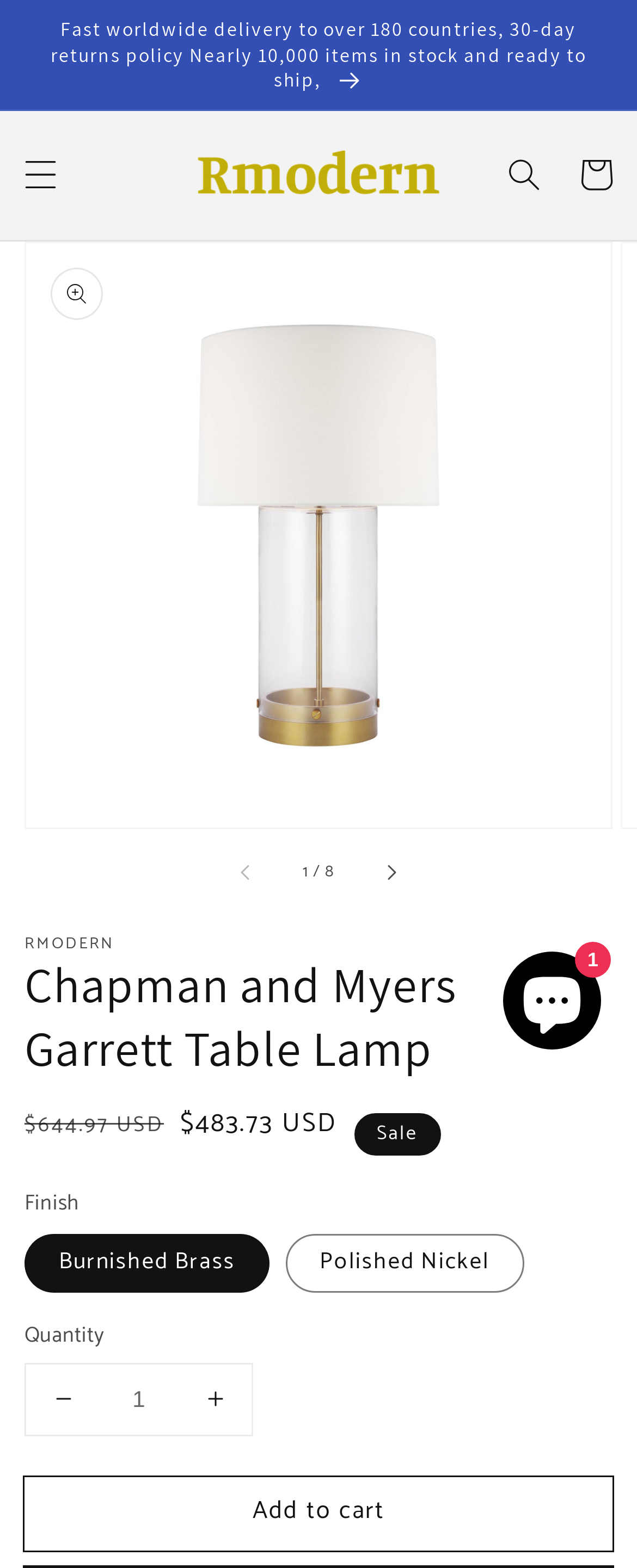Is the chat window currently open?
Provide a concise answer using a single word or phrase based on the image.

Yes